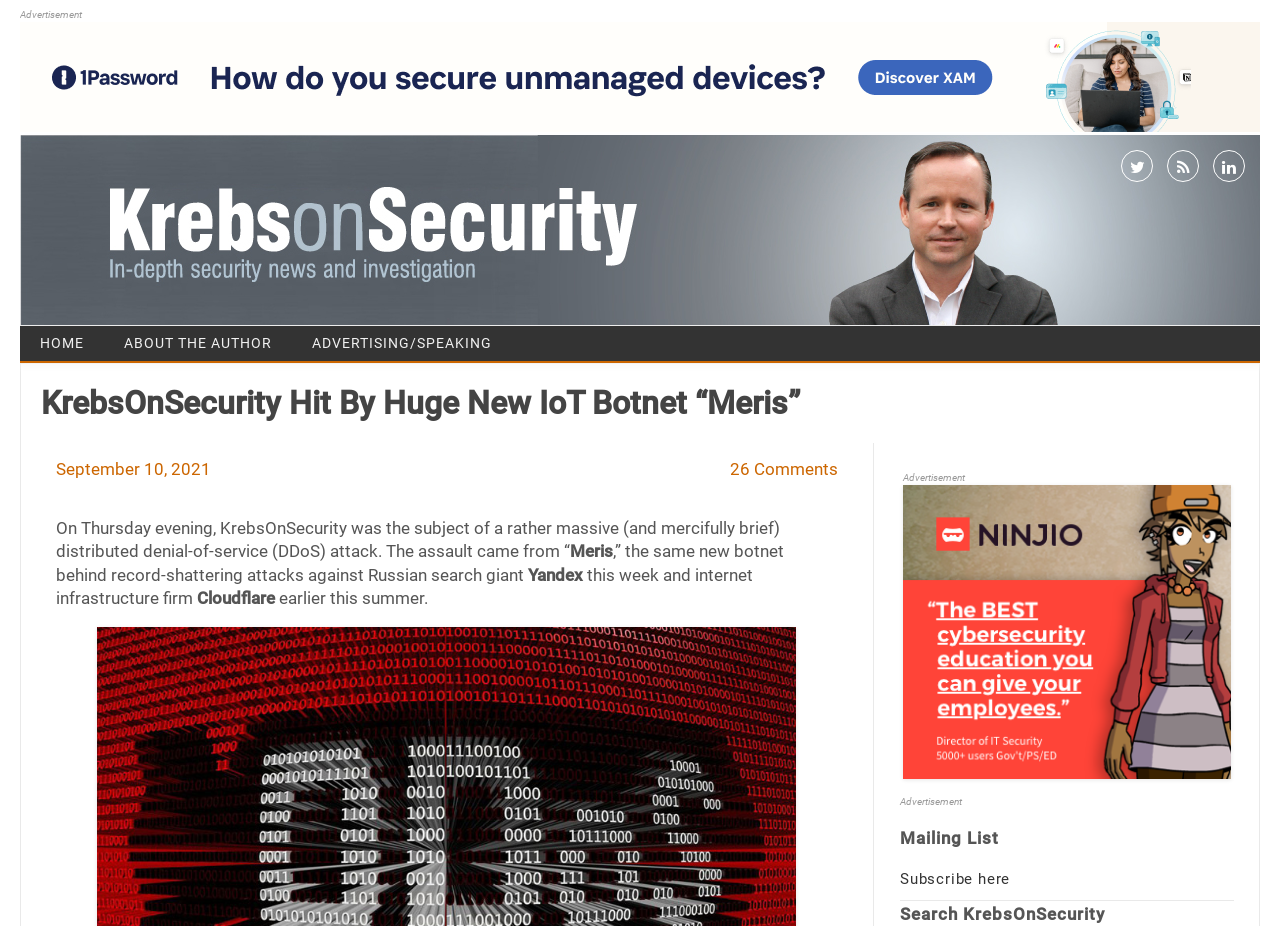Provide the bounding box coordinates for the area that should be clicked to complete the instruction: "Click on the 'HOME' link".

[0.016, 0.352, 0.081, 0.39]